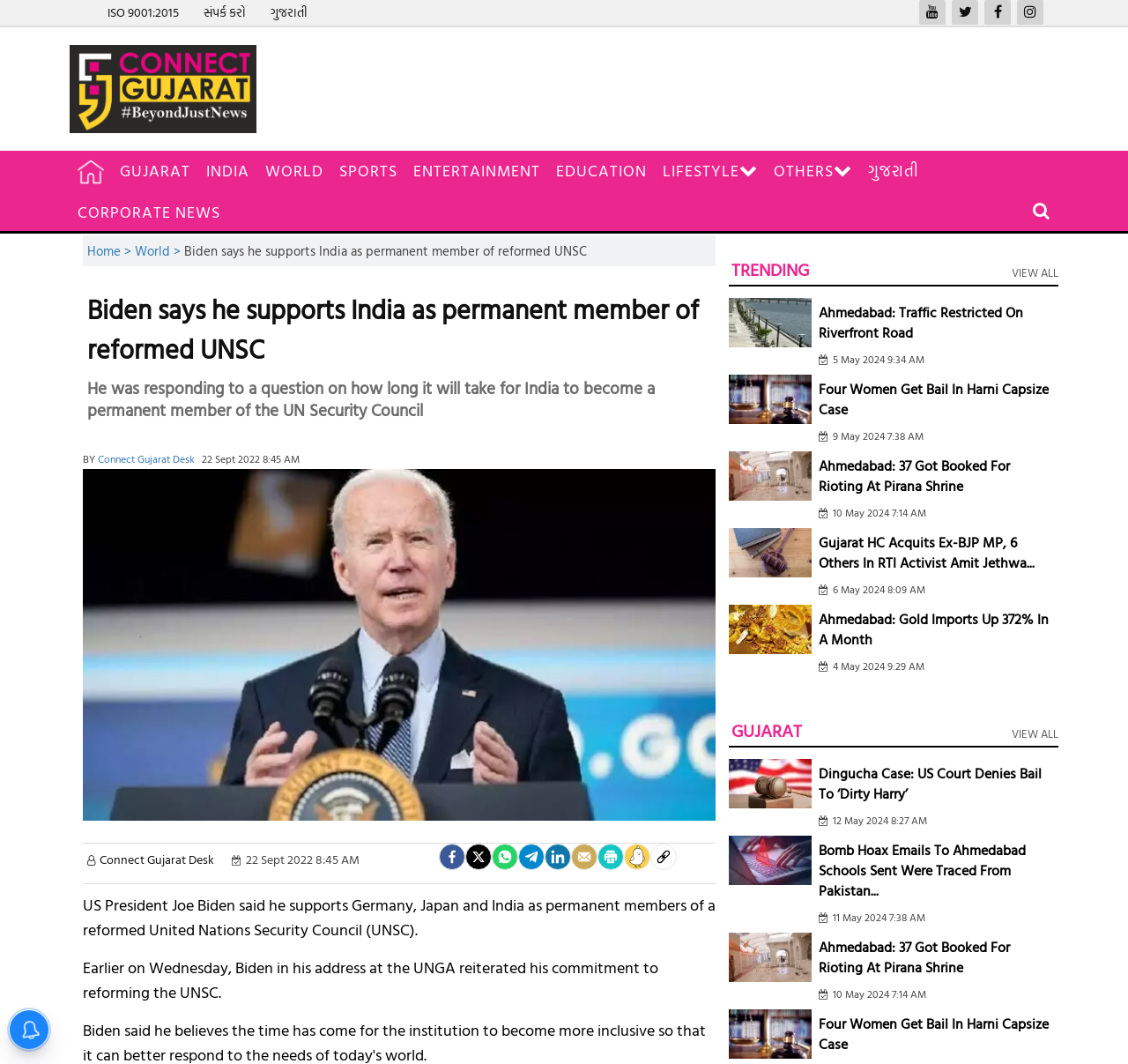Identify the bounding box coordinates for the element you need to click to achieve the following task: "read full article". The coordinates must be four float values ranging from 0 to 1, formatted as [left, top, right, bottom].

[0.163, 0.226, 0.52, 0.245]